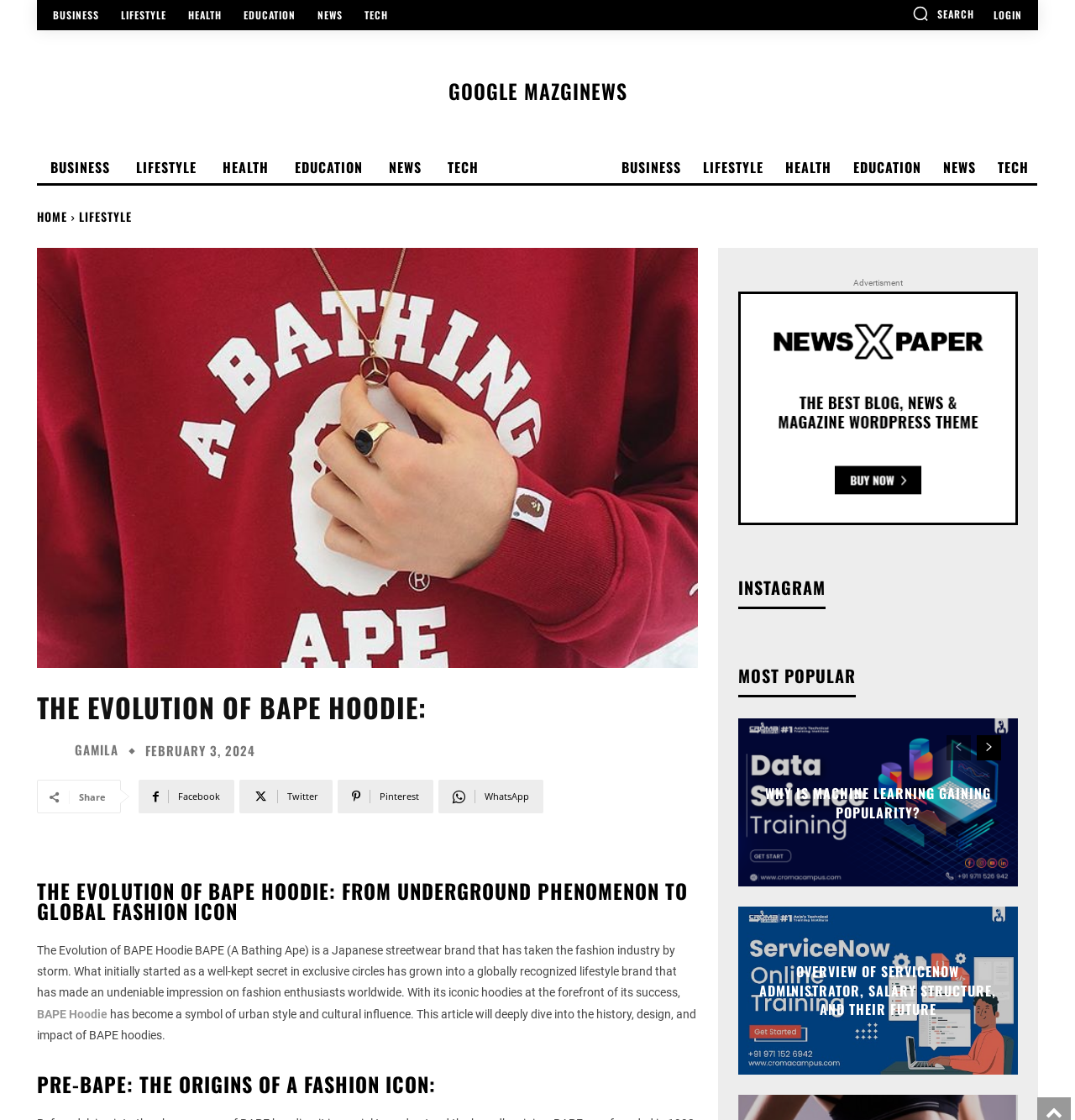Your task is to extract the text of the main heading from the webpage.

THE EVOLUTION OF BAPE HOODIE: